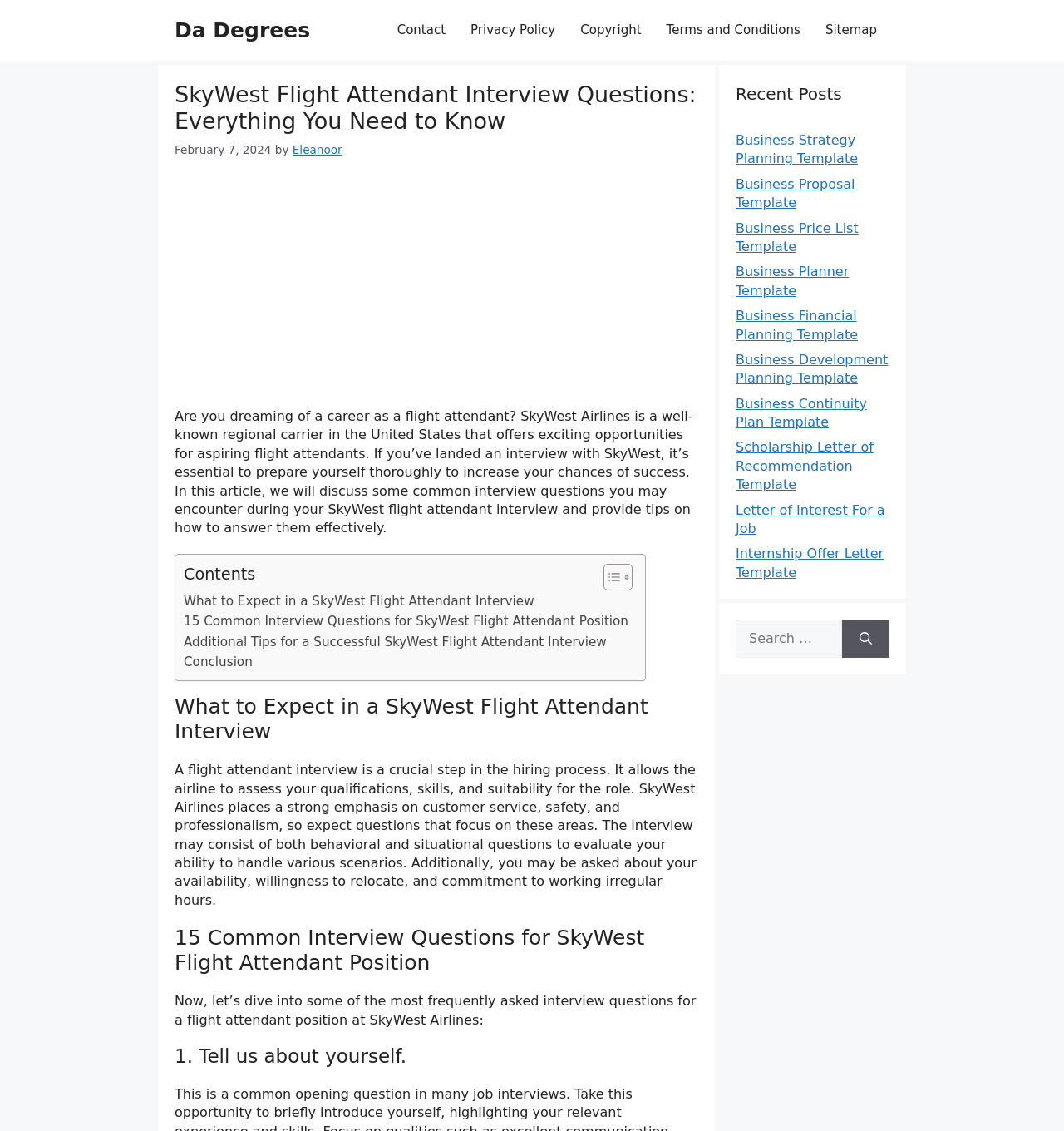Identify the bounding box coordinates of the clickable region required to complete the instruction: "Click the '15 Common Interview Questions for SkyWest Flight Attendant Position' link". The coordinates should be given as four float numbers within the range of 0 and 1, i.e., [left, top, right, bottom].

[0.173, 0.541, 0.591, 0.558]